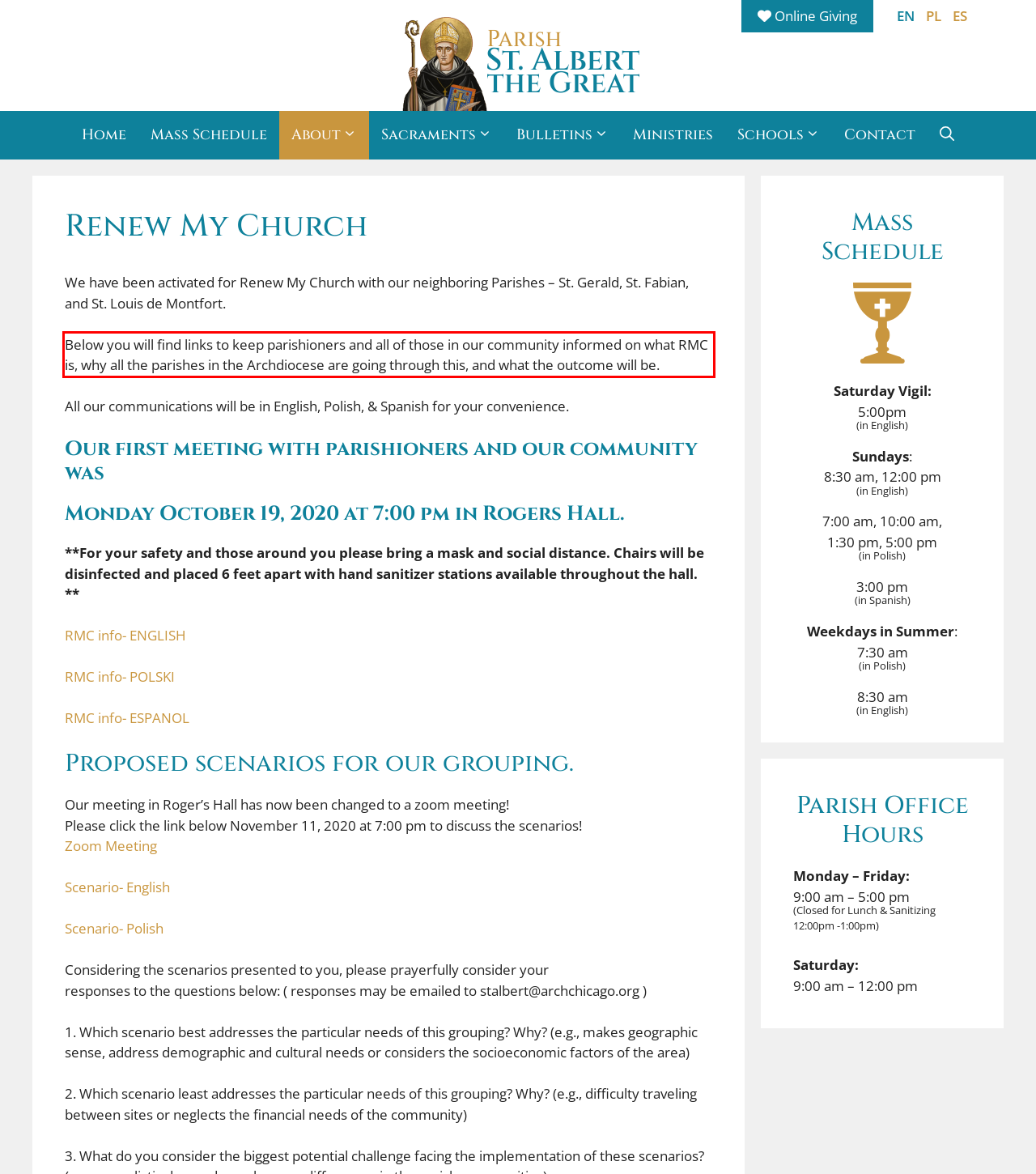From the given screenshot of a webpage, identify the red bounding box and extract the text content within it.

Below you will find links to keep parishioners and all of those in our community informed on what RMC is, why all the parishes in the Archdiocese are going through this, and what the outcome will be.